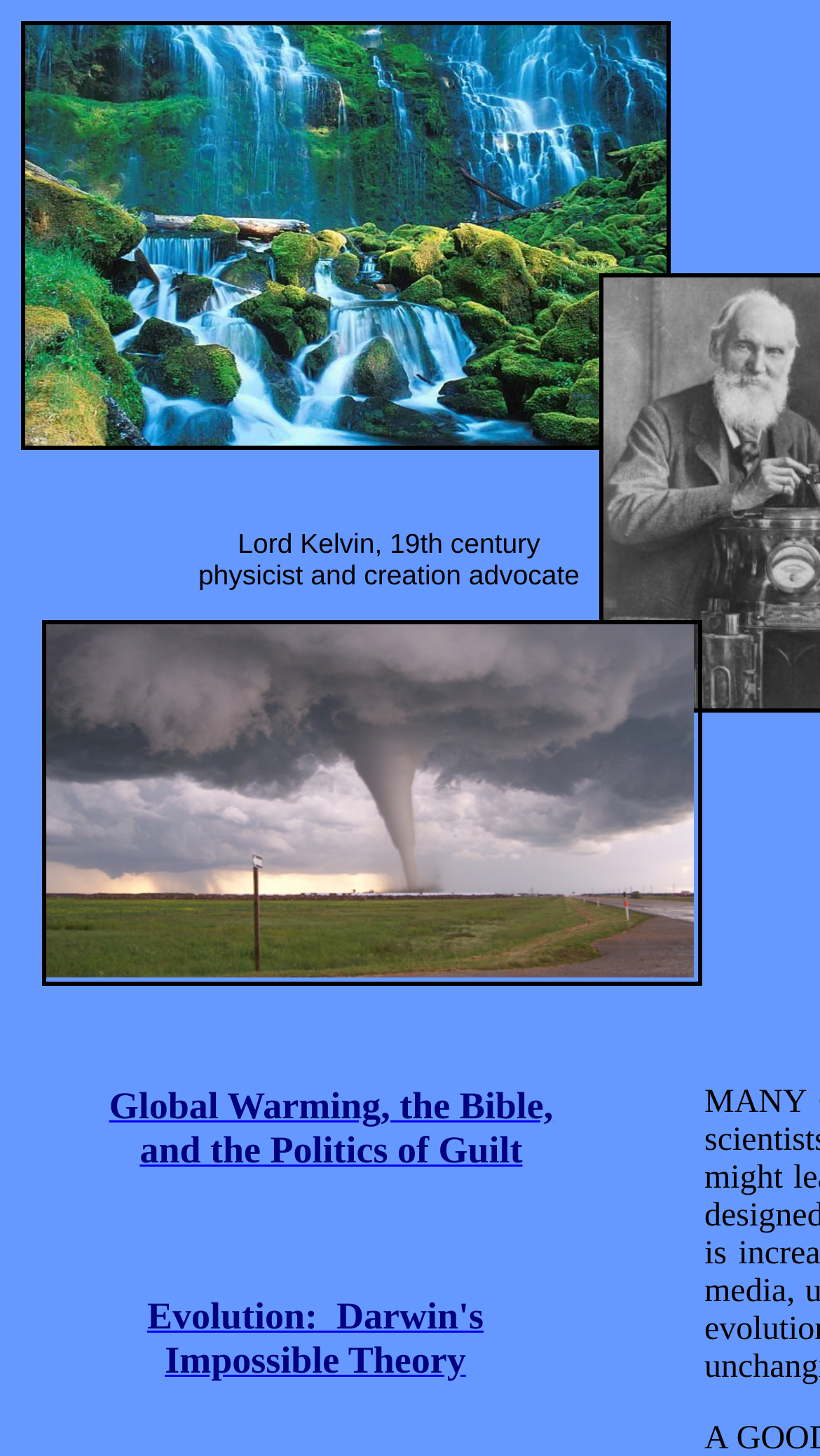Provide a brief response to the question below using a single word or phrase: 
Who is the 19th century physicist mentioned on the webpage?

Lord Kelvin